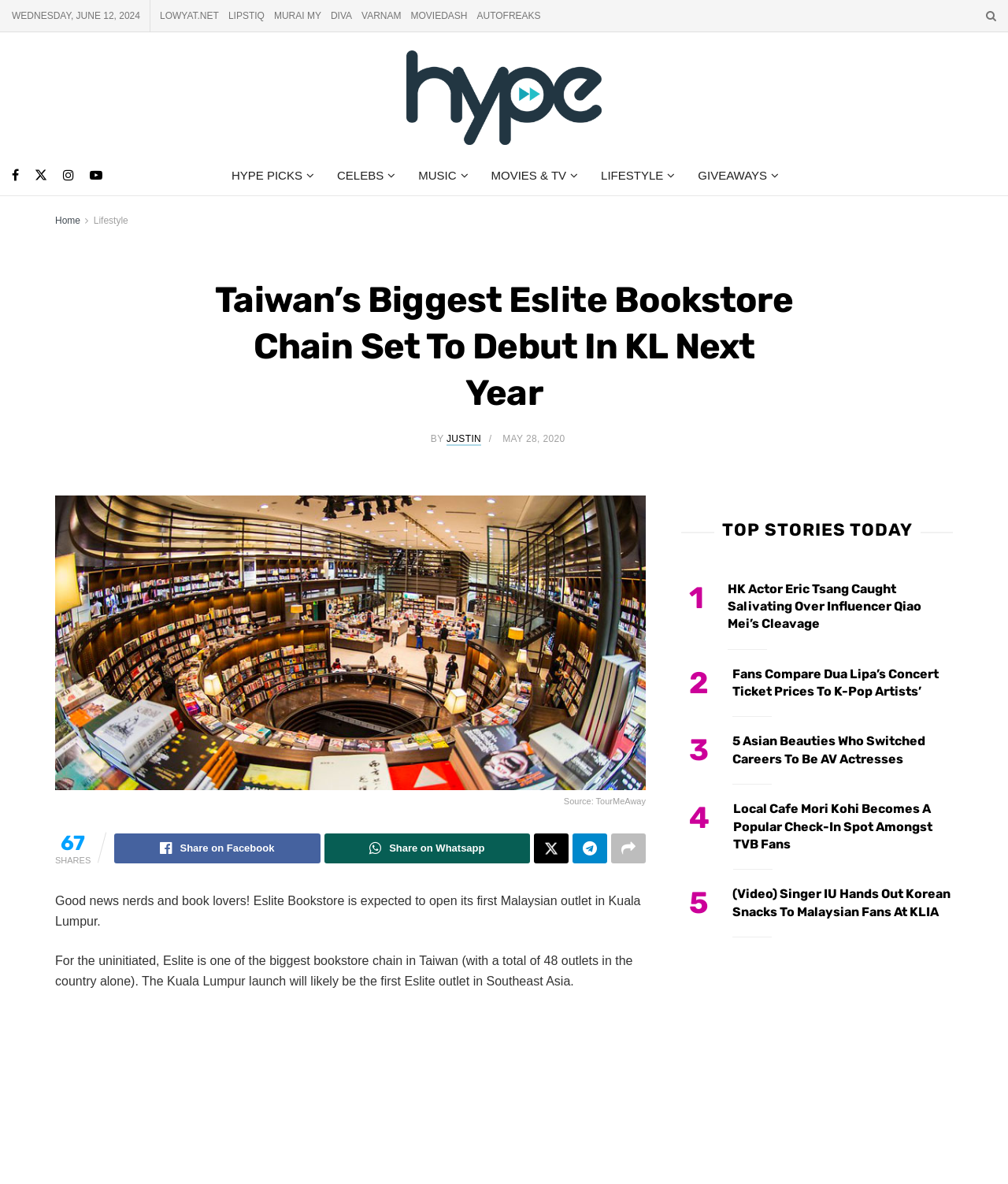Based on the image, please elaborate on the answer to the following question:
What is the name of the author of the article?

The article mentions 'BY JUSTIN' which indicates that Justin is the author of the article.